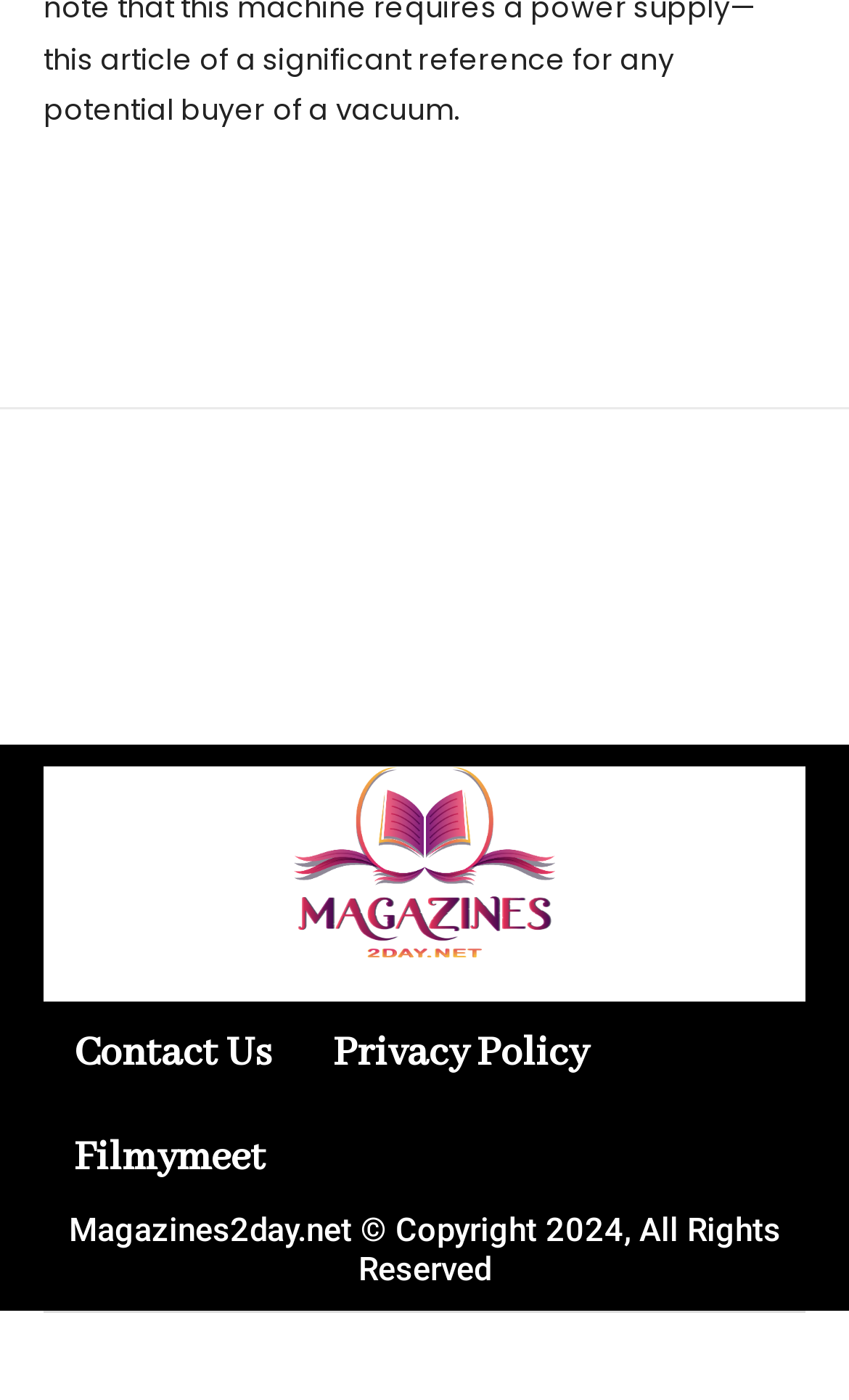Using the description "Privacy Policy", predict the bounding box of the relevant HTML element.

[0.356, 0.715, 0.728, 0.79]